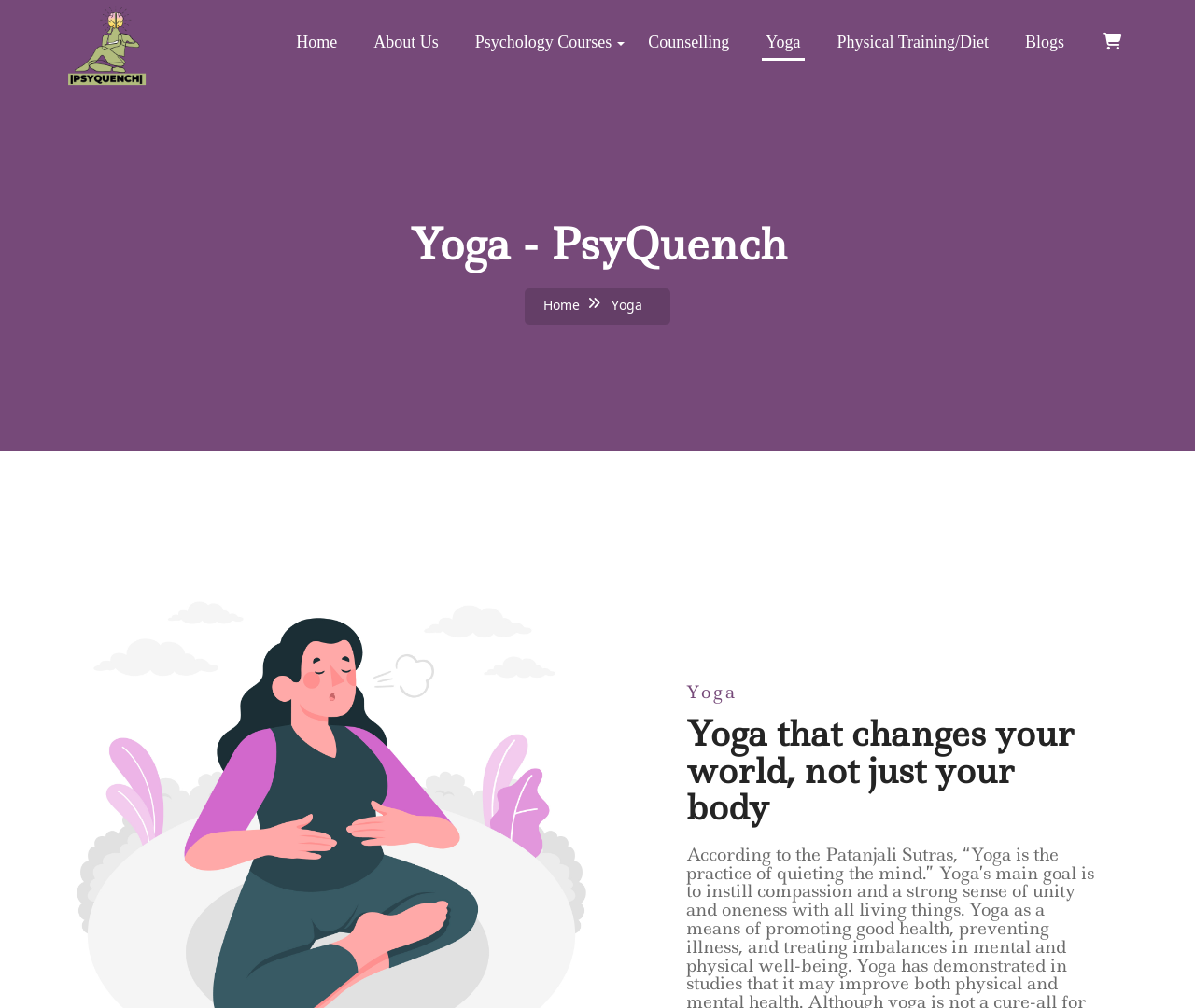Give a comprehensive overview of the webpage, including key elements.

The webpage is about Yoga and its significance, with a focus on its impact beyond physical well-being. At the top left corner, there is a logo of "PsyQuench" accompanied by a link to the same. To the right of the logo, there is a navigation menu with links to various sections, including "Home", "About Us", "Psychology Courses", "Counselling", "Yoga", "Physical Training/Diet", and "Blogs". 

Below the navigation menu, there is a large heading that reads "Yoga - PsyQuench". Further down, there are two links, one to "Home" and another to "Yoga", positioned side by side. 

The main content of the webpage is divided into two sections. The first section has a heading that simply reads "Yoga", while the second section has a more descriptive heading that says "Yoga that changes your world, not just your body". This section likely provides more information about the transformative power of yoga.